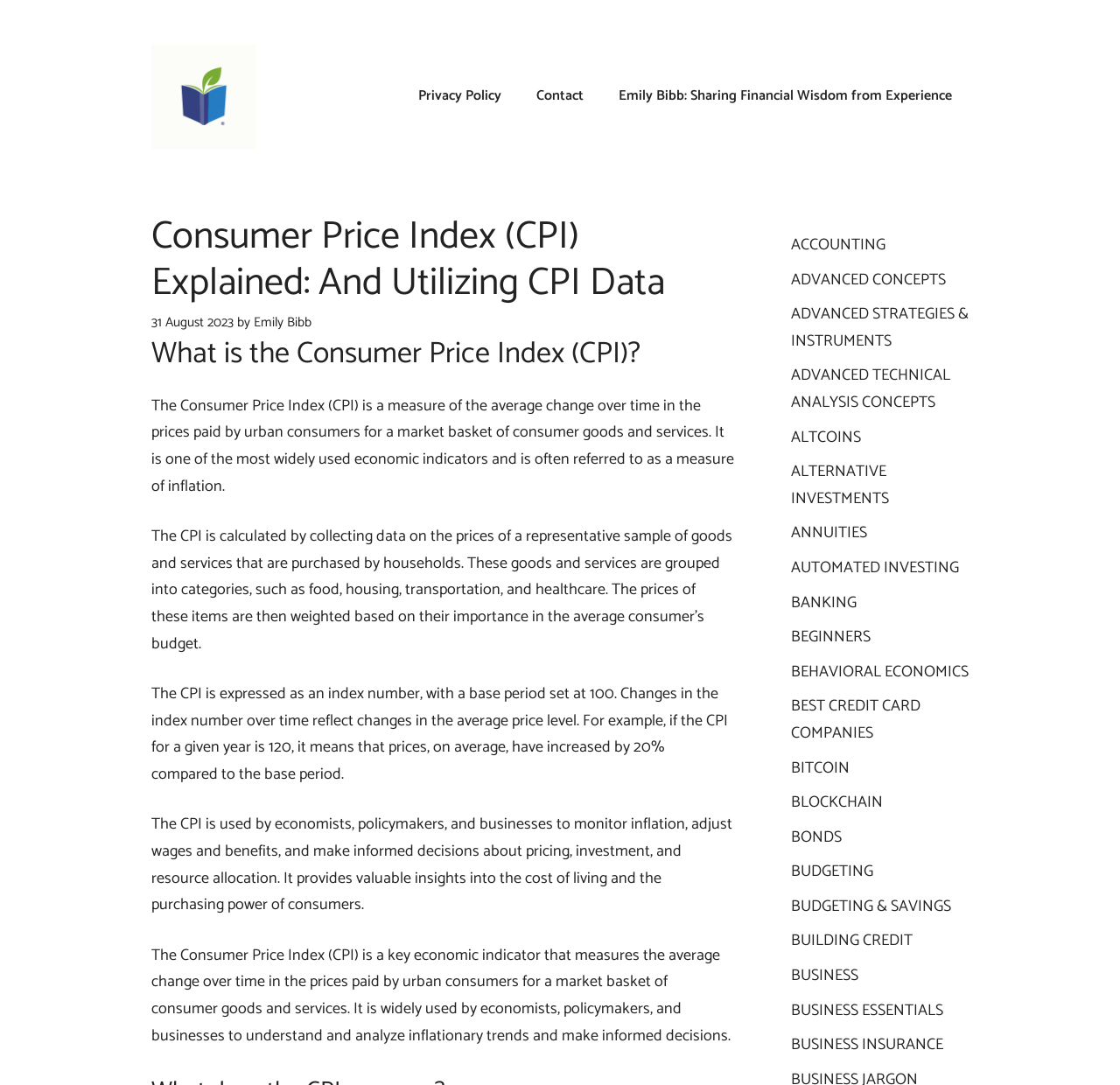Provide an in-depth caption for the elements present on the webpage.

The webpage is about the Consumer Price Index (CPI) and its utilization. At the top, there is a banner with a link to the SAXA fund website, accompanied by an image of the SAXA fund logo. Below the banner, there is a navigation menu with links to various pages, including "Privacy Policy", "Contact", and "Emily Bibb: Sharing Financial Wisdom from Experience".

The main content of the webpage is divided into sections, starting with a heading that reads "Consumer Price Index (CPI) Explained: And Utilizing CPI Data". Below this heading, there is a time stamp indicating that the article was published on August 31, 2023, followed by the author's name, Emily Bibb.

The first section explains what the CPI is, stating that it is a measure of the average change over time in the prices paid by urban consumers for a market basket of consumer goods and services. The text is divided into paragraphs, with links to related terms such as "market basket", "consumer goods", and "economic indicators".

The subsequent sections provide more information about the CPI, including how it is calculated, its importance, and its uses. The text is interspersed with links to related concepts, such as "cost of living", "purchasing power", and "inflationary trends".

On the right-hand side of the webpage, there is a list of links to various topics related to finance and economics, including accounting, advanced technical analysis, alternative investments, and more. These links are grouped together and take up a significant portion of the webpage.